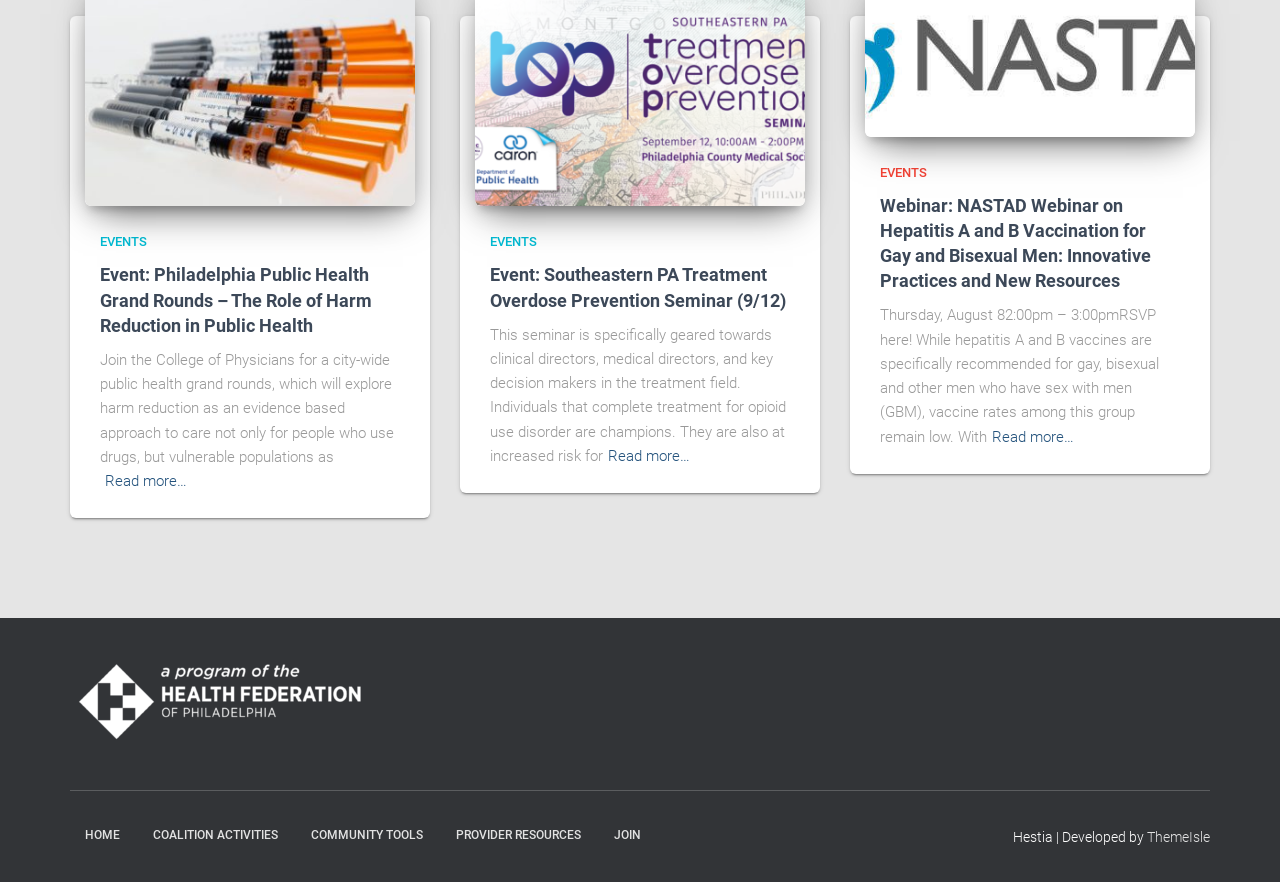What is the time of the webinar on Hepatitis A and B Vaccination?
Using the image as a reference, answer the question with a short word or phrase.

2:00pm – 3:00pm